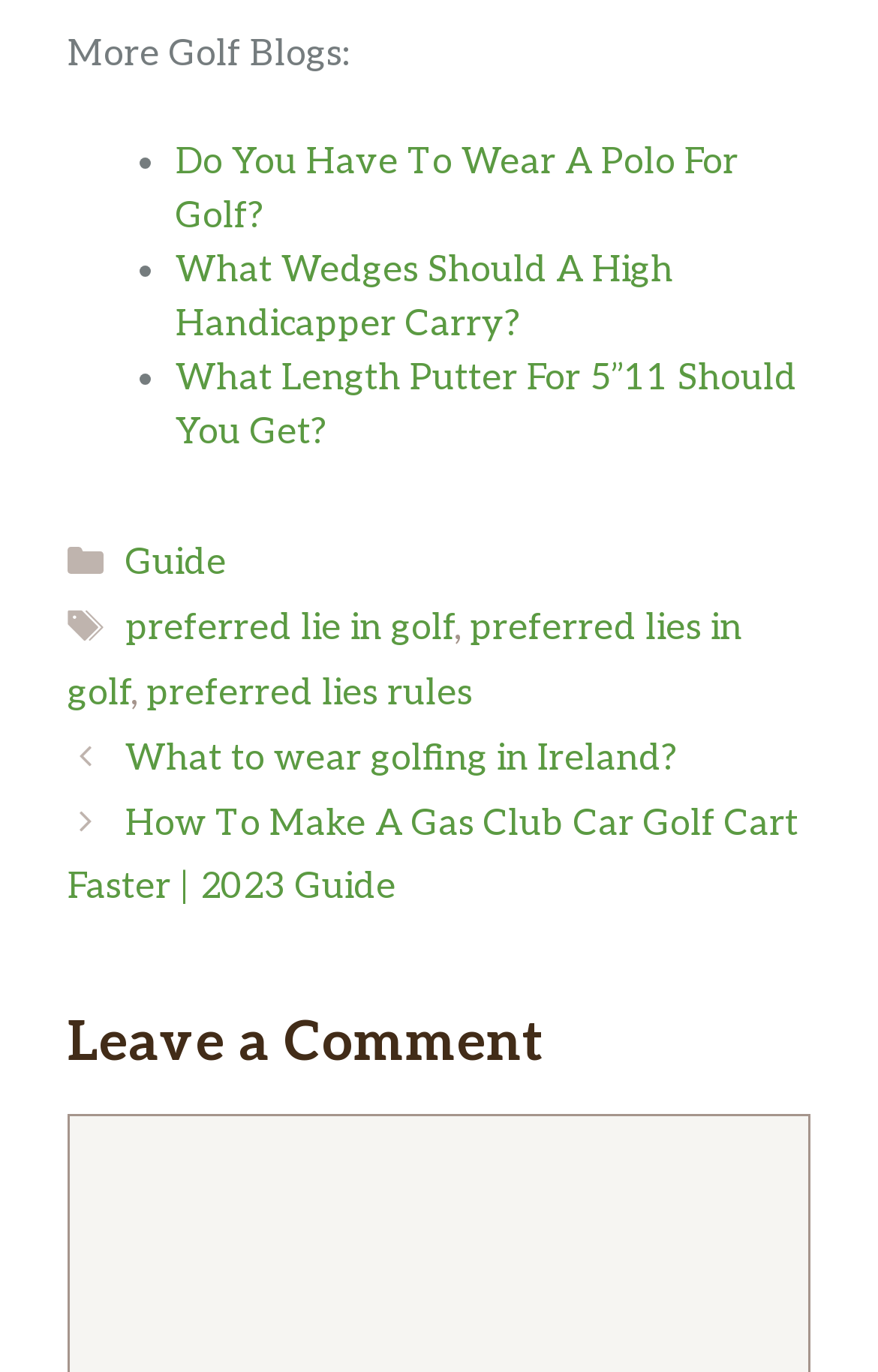Please identify the bounding box coordinates of the region to click in order to complete the given instruction: "Read 'What Length Putter For 5”11 Should You Get?' blog". The coordinates should be four float numbers between 0 and 1, i.e., [left, top, right, bottom].

[0.2, 0.262, 0.908, 0.332]